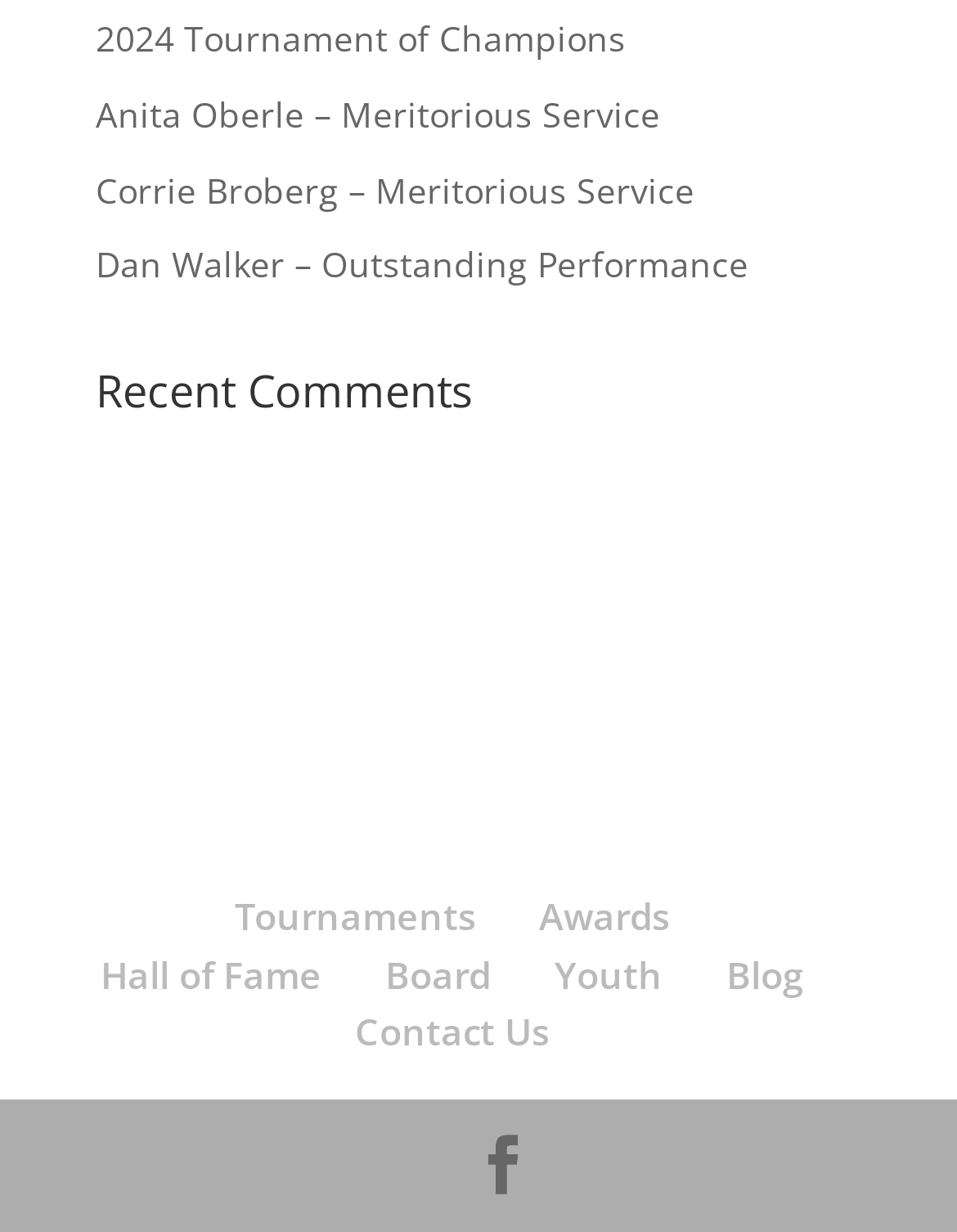Carefully examine the image and provide an in-depth answer to the question: What is the last link in the list of awards?

I looked at the list of links at the top of the page and found that the last link is 'Dan Walker – Outstanding Performance', which is an award category.